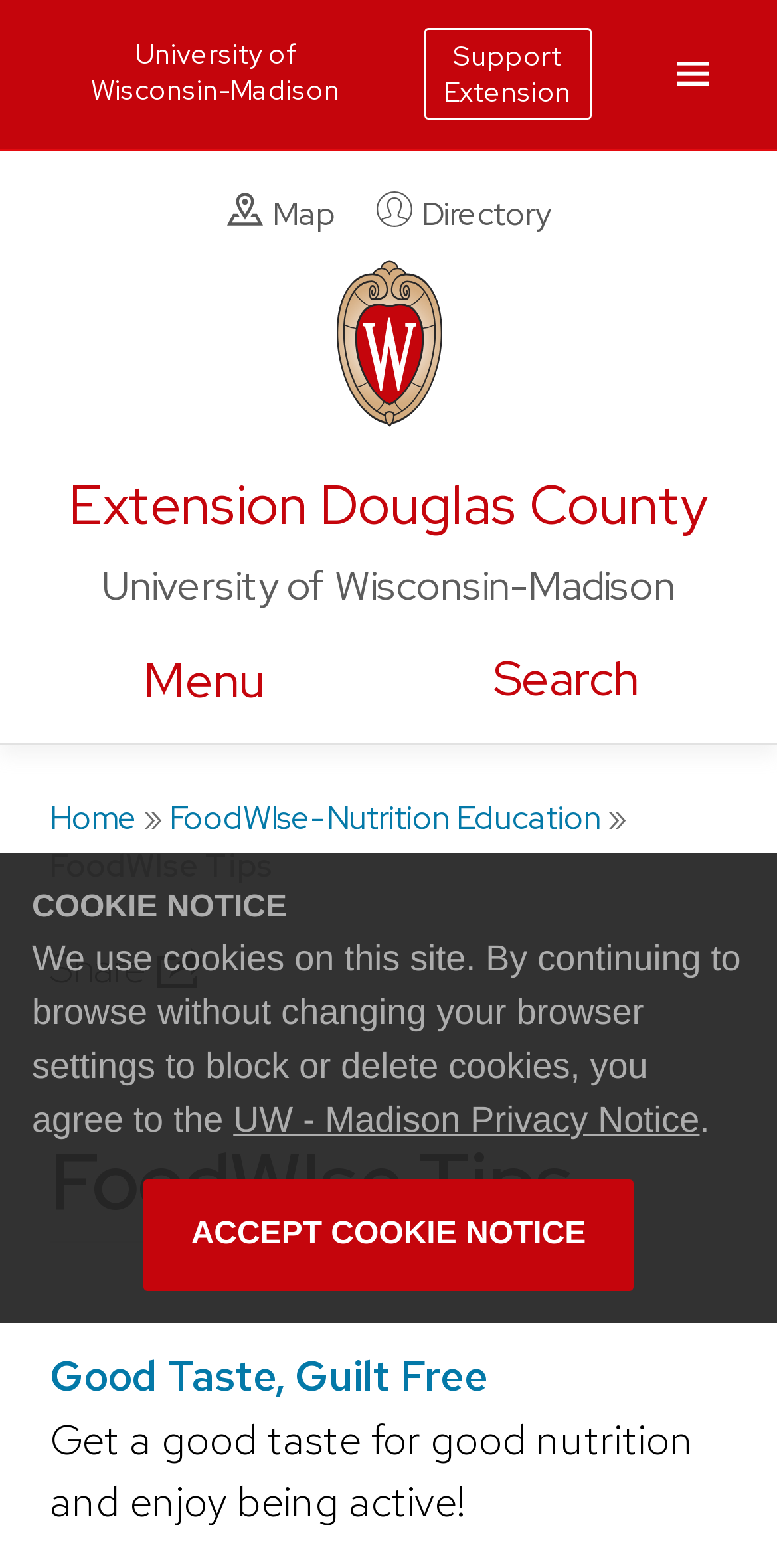Please indicate the bounding box coordinates of the element's region to be clicked to achieve the instruction: "Check the Facebook link". Provide the coordinates as four float numbers between 0 and 1, i.e., [left, top, right, bottom].

None